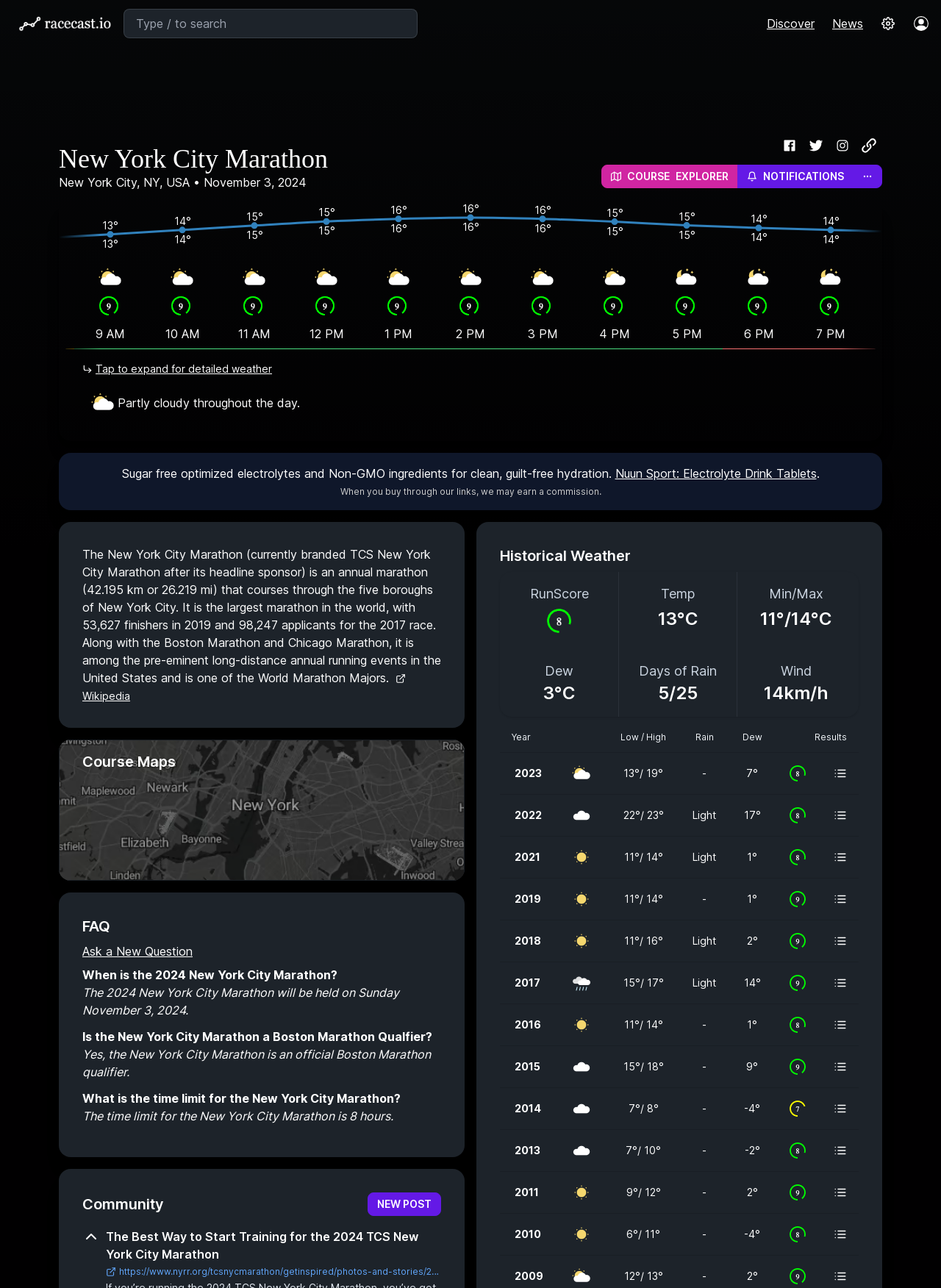Please specify the bounding box coordinates in the format (top-left x, top-left y, bottom-right x, bottom-right y), with all values as floating point numbers between 0 and 1. Identify the bounding box of the UI element described by: Home

None